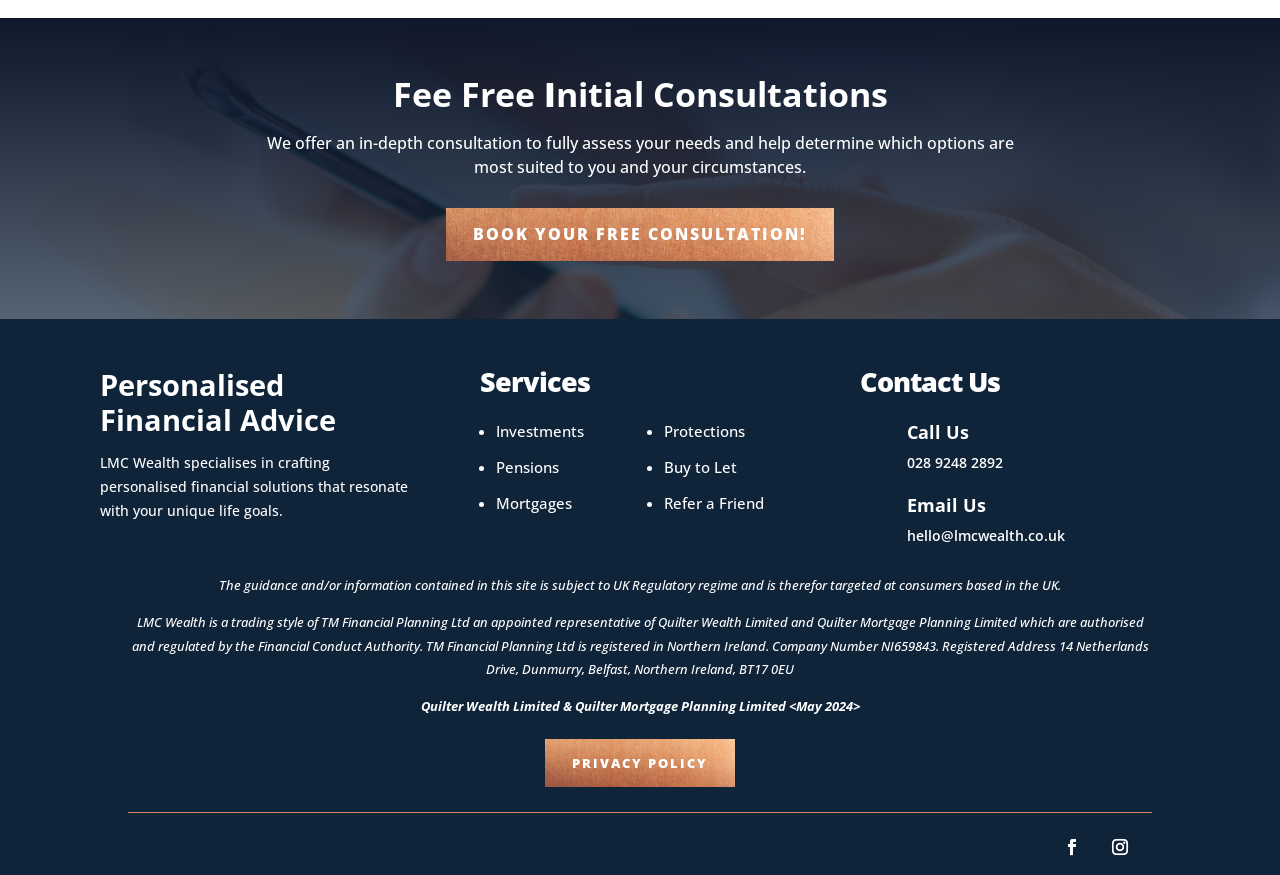Determine the bounding box coordinates of the section I need to click to execute the following instruction: "Learn more about investments". Provide the coordinates as four float numbers between 0 and 1, i.e., [left, top, right, bottom].

[0.387, 0.482, 0.456, 0.504]